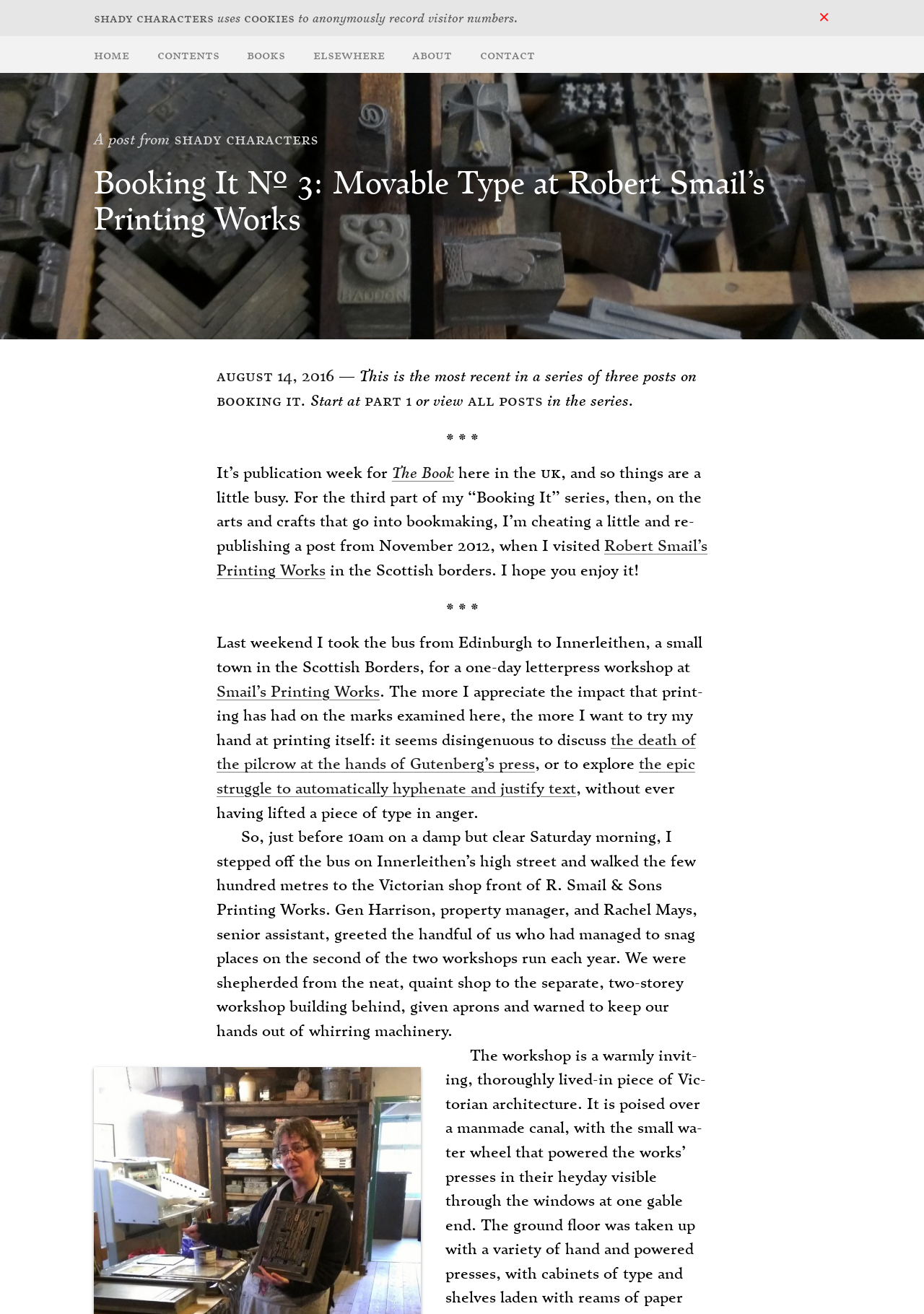What is the name of the person who greeted the author at Robert Smail’s Printing Works?
Carefully analyze the image and provide a detailed answer to the question.

The question can be answered by looking at the text 'Gen Harison, property manager, and Rachel Mays, senior assistant, greeted the handful of us who had managed to snag places on the second of the two workshops run each year.' which indicates that Gen Harison is the person who greeted the author at Robert Smail’s Printing Works.